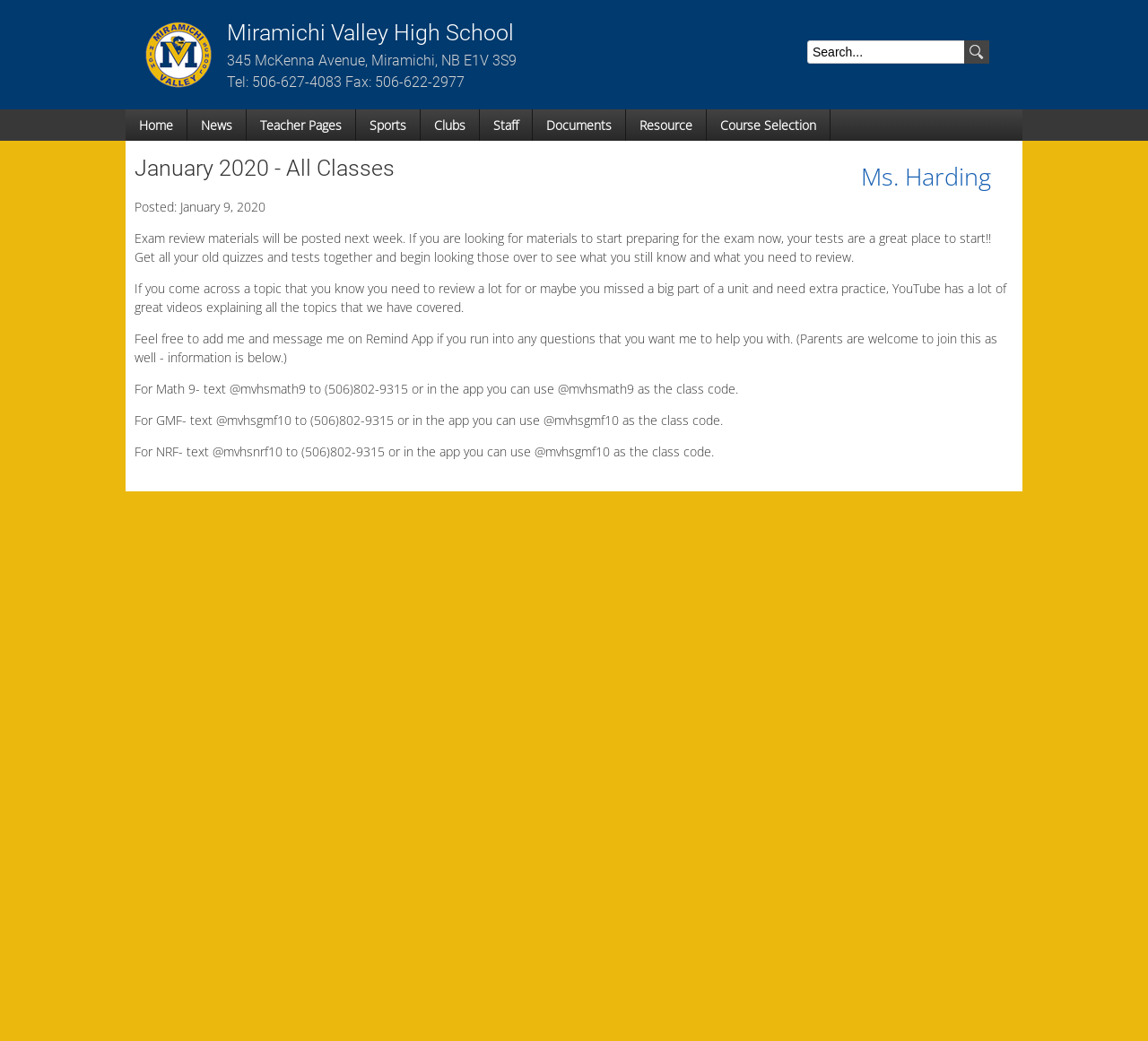Please specify the bounding box coordinates of the clickable region necessary for completing the following instruction: "Search for something". The coordinates must consist of four float numbers between 0 and 1, i.e., [left, top, right, bottom].

[0.688, 0.03, 0.883, 0.07]